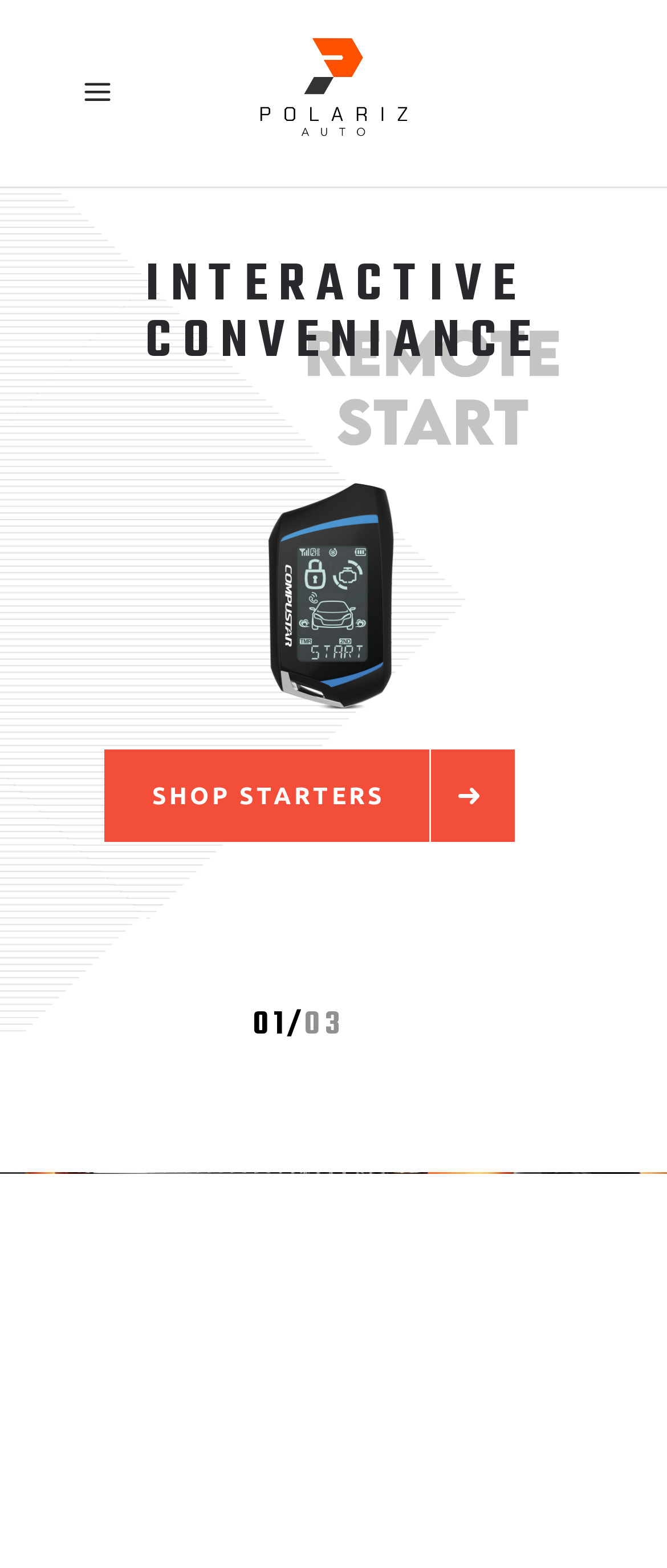What is the logo on the top right?
From the screenshot, supply a one-word or short-phrase answer.

Mobile Logo